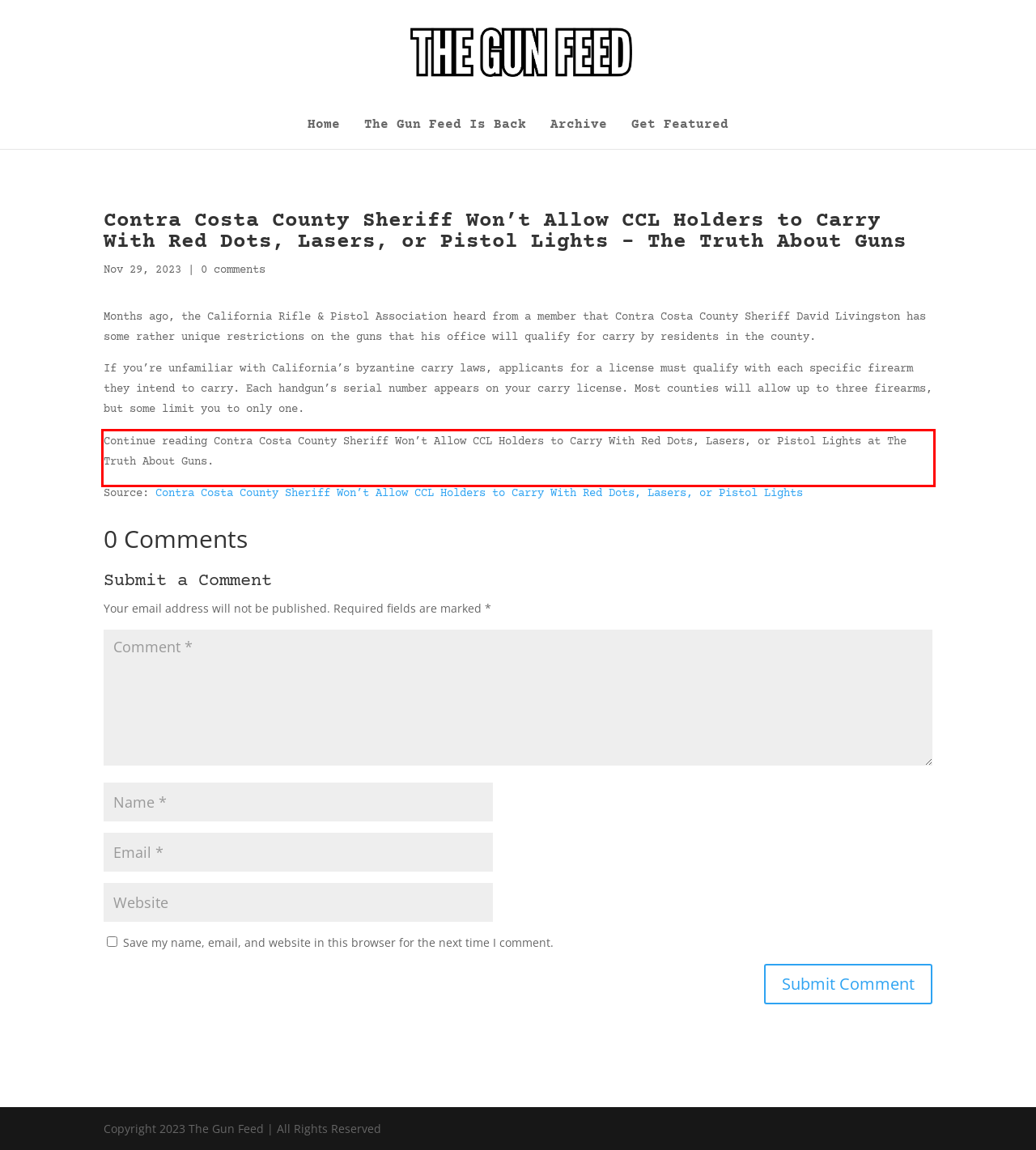Using the provided screenshot of a webpage, recognize and generate the text found within the red rectangle bounding box.

Continue reading Contra Costa County Sheriff Won’t Allow CCL Holders to Carry With Red Dots, Lasers, or Pistol Lights at The Truth About Guns.